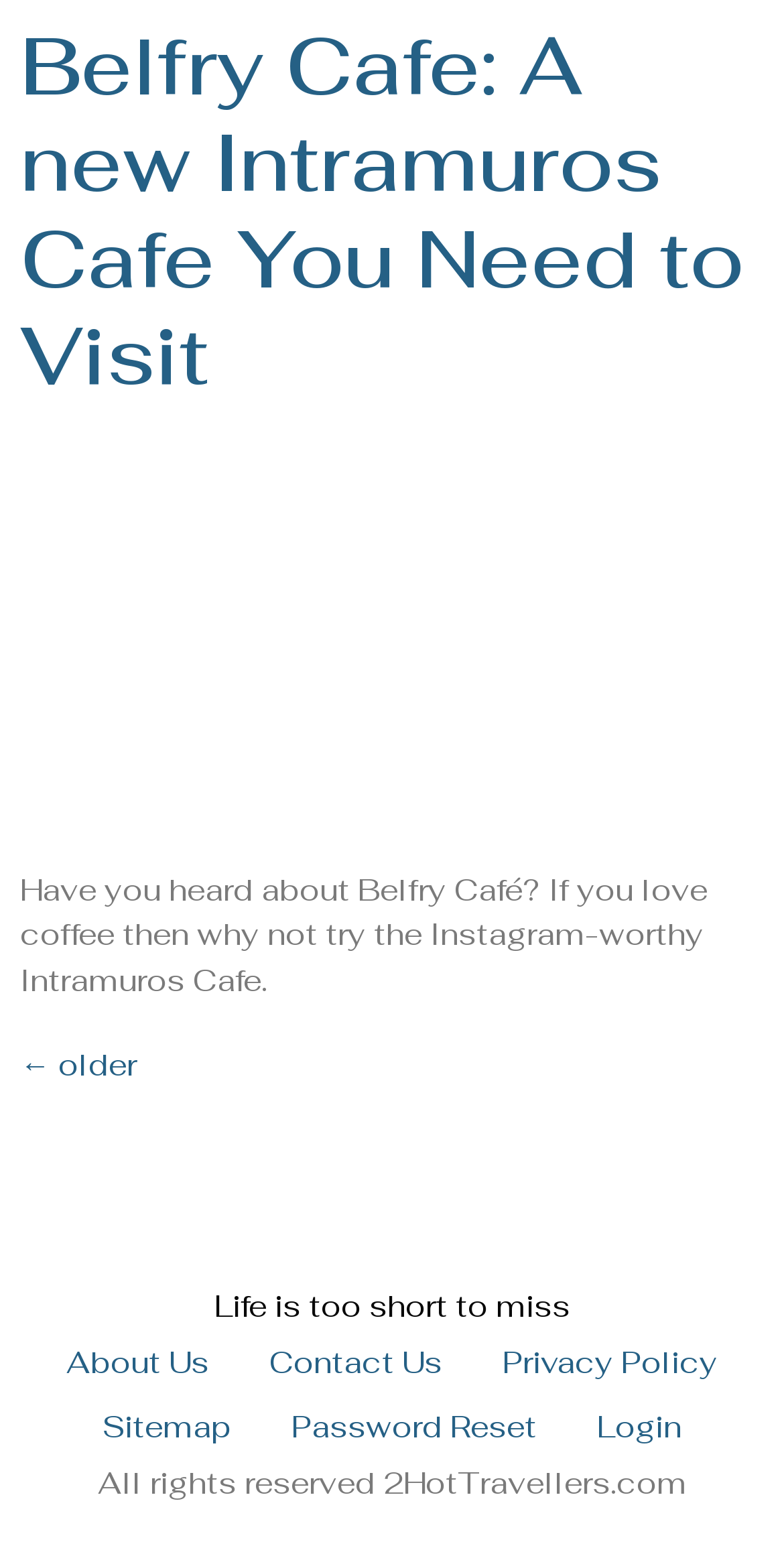Identify the bounding box coordinates for the UI element mentioned here: "Contact Us". Provide the coordinates as four float values between 0 and 1, i.e., [left, top, right, bottom].

[0.305, 0.86, 0.603, 0.902]